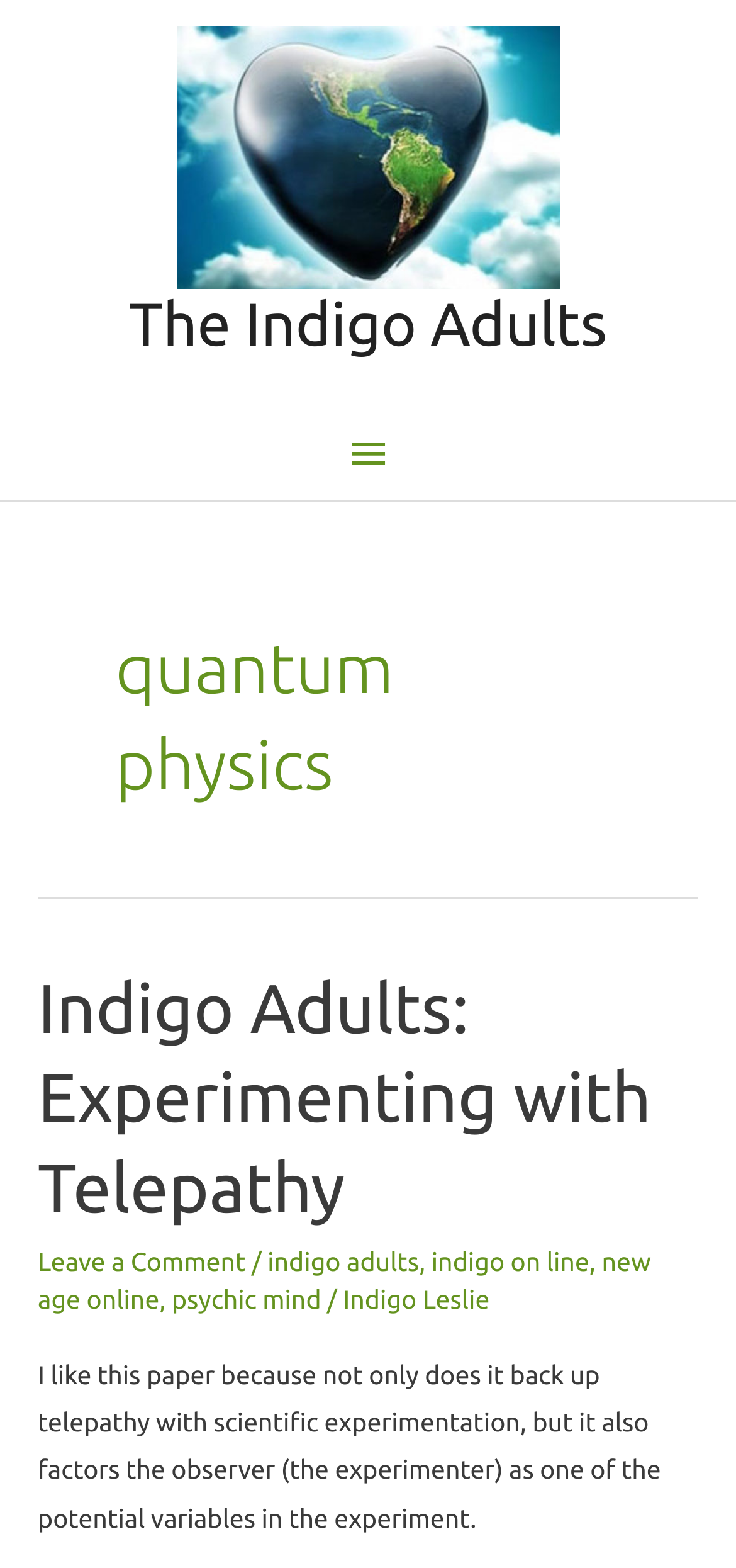Please specify the bounding box coordinates of the region to click in order to perform the following instruction: "explore perspectives".

None